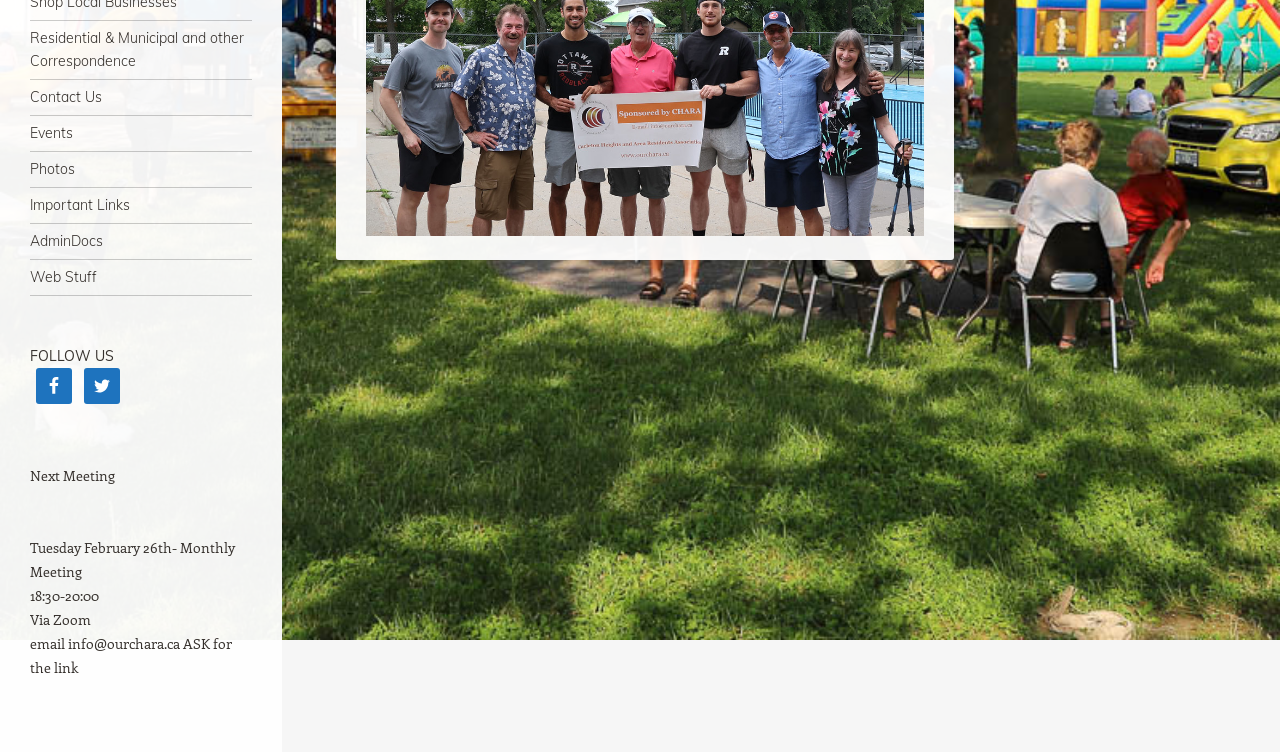Based on the element description Contact Us, identify the bounding box of the UI element in the given webpage screenshot. The coordinates should be in the format (top-left x, top-left y, bottom-right x, bottom-right y) and must be between 0 and 1.

[0.023, 0.106, 0.197, 0.153]